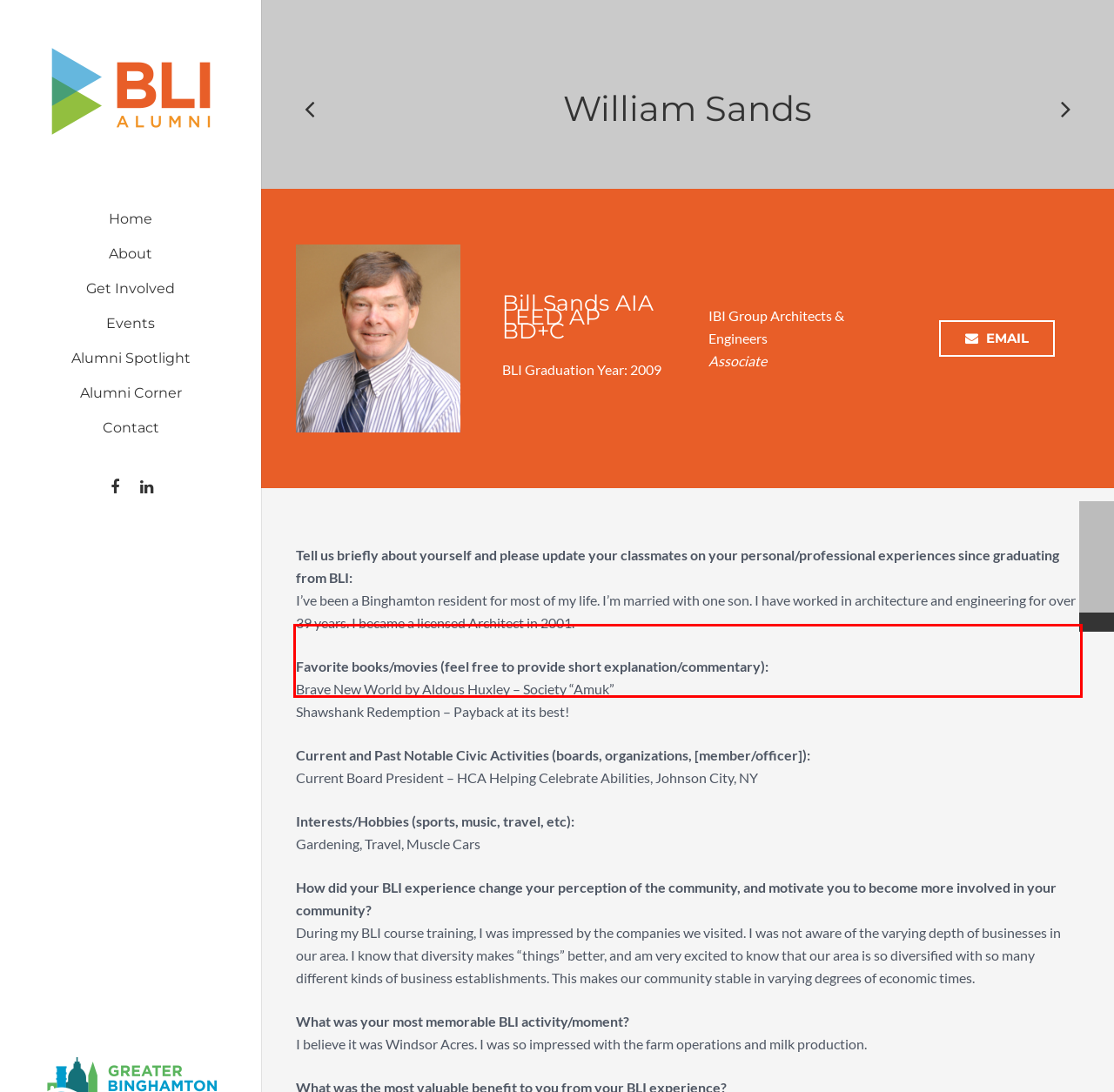The screenshot provided shows a webpage with a red bounding box. Apply OCR to the text within this red bounding box and provide the extracted content.

Favorite books/movies (feel free to provide short explanation/commentary): Brave New World by Aldous Huxley – Society “Amuk” Shawshank Redemption – Payback at its best!